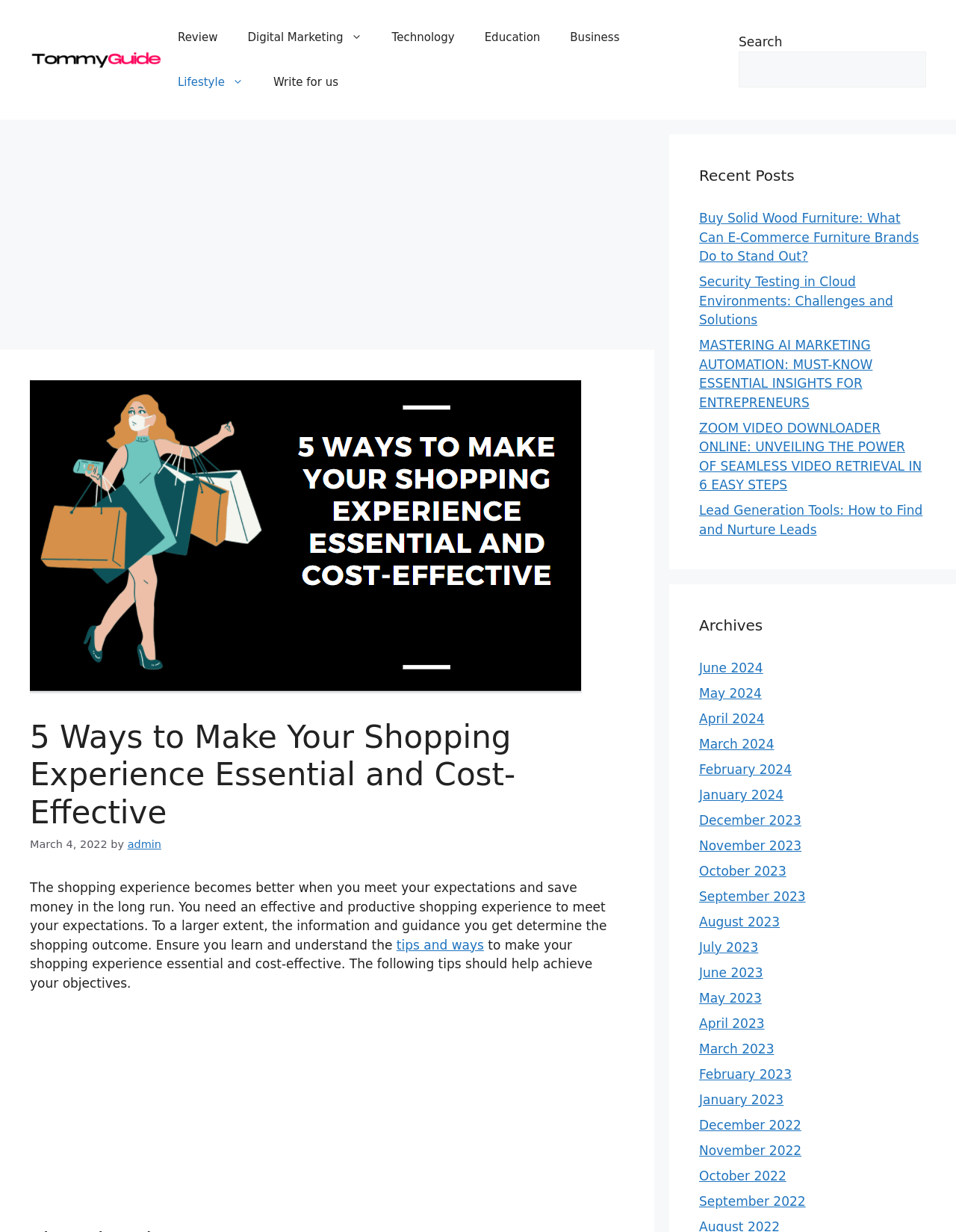Using the webpage screenshot and the element description December 2023, determine the bounding box coordinates. Specify the coordinates in the format (top-left x, top-left y, bottom-right x, bottom-right y) with values ranging from 0 to 1.

[0.731, 0.66, 0.838, 0.672]